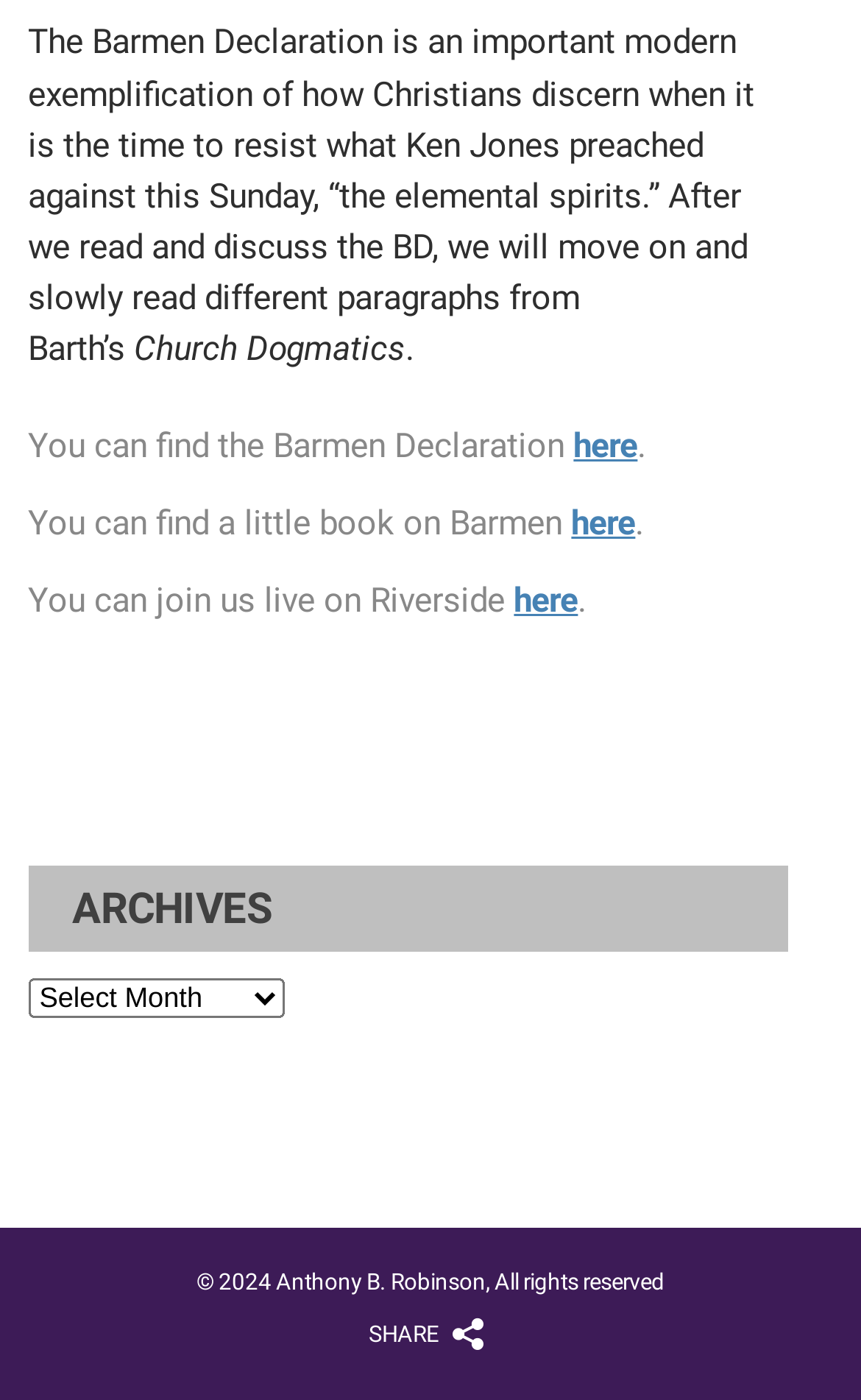Please determine the bounding box coordinates of the area that needs to be clicked to complete this task: 'click the link to read Church Dogmatics'. The coordinates must be four float numbers between 0 and 1, formatted as [left, top, right, bottom].

[0.156, 0.234, 0.471, 0.263]